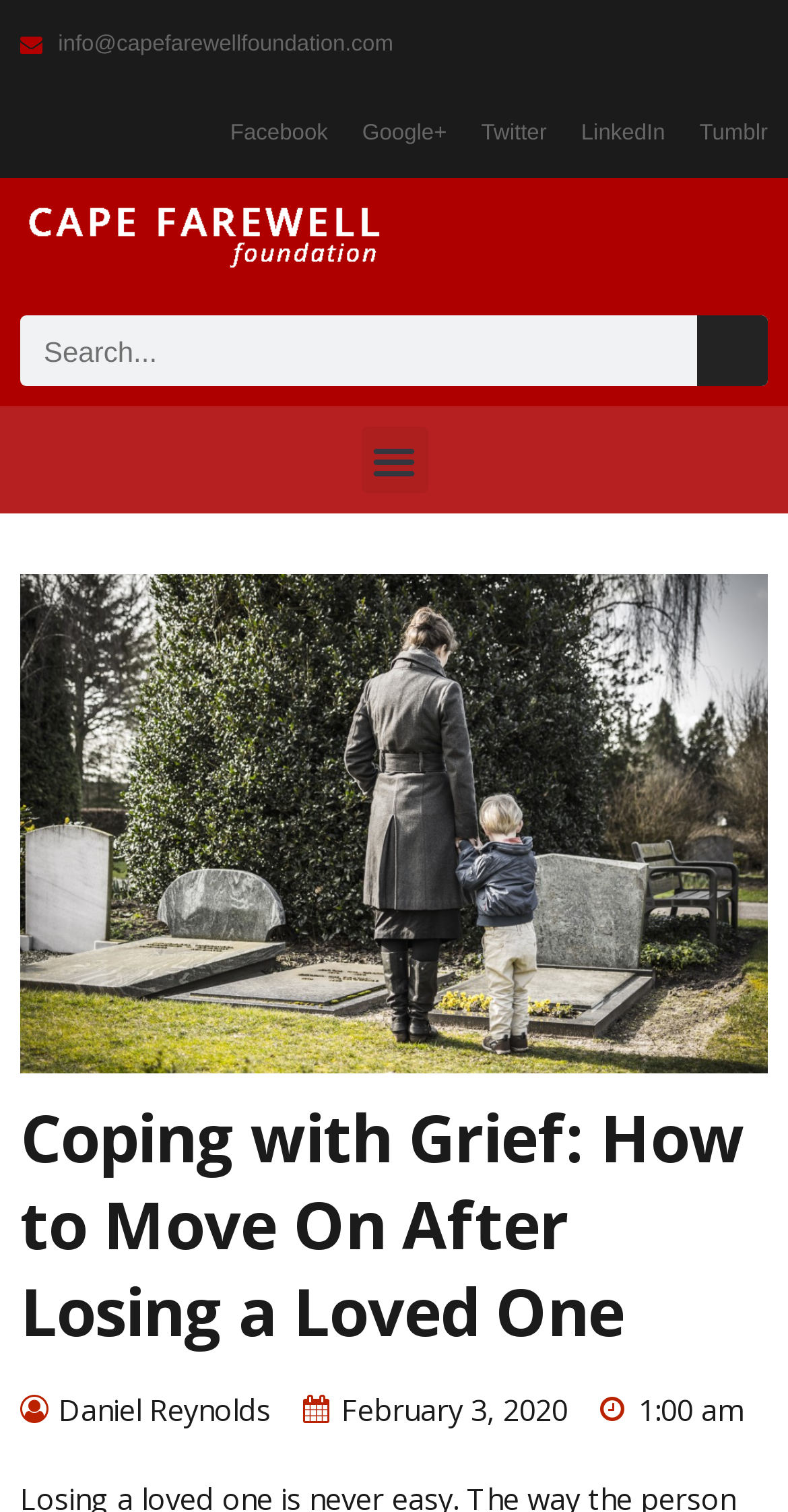What is the logo of the website?
Kindly give a detailed and elaborate answer to the question.

I looked at the top-left corner of the webpage and found the logo, which is an image with the text 'Cape Farewell Foundation'.